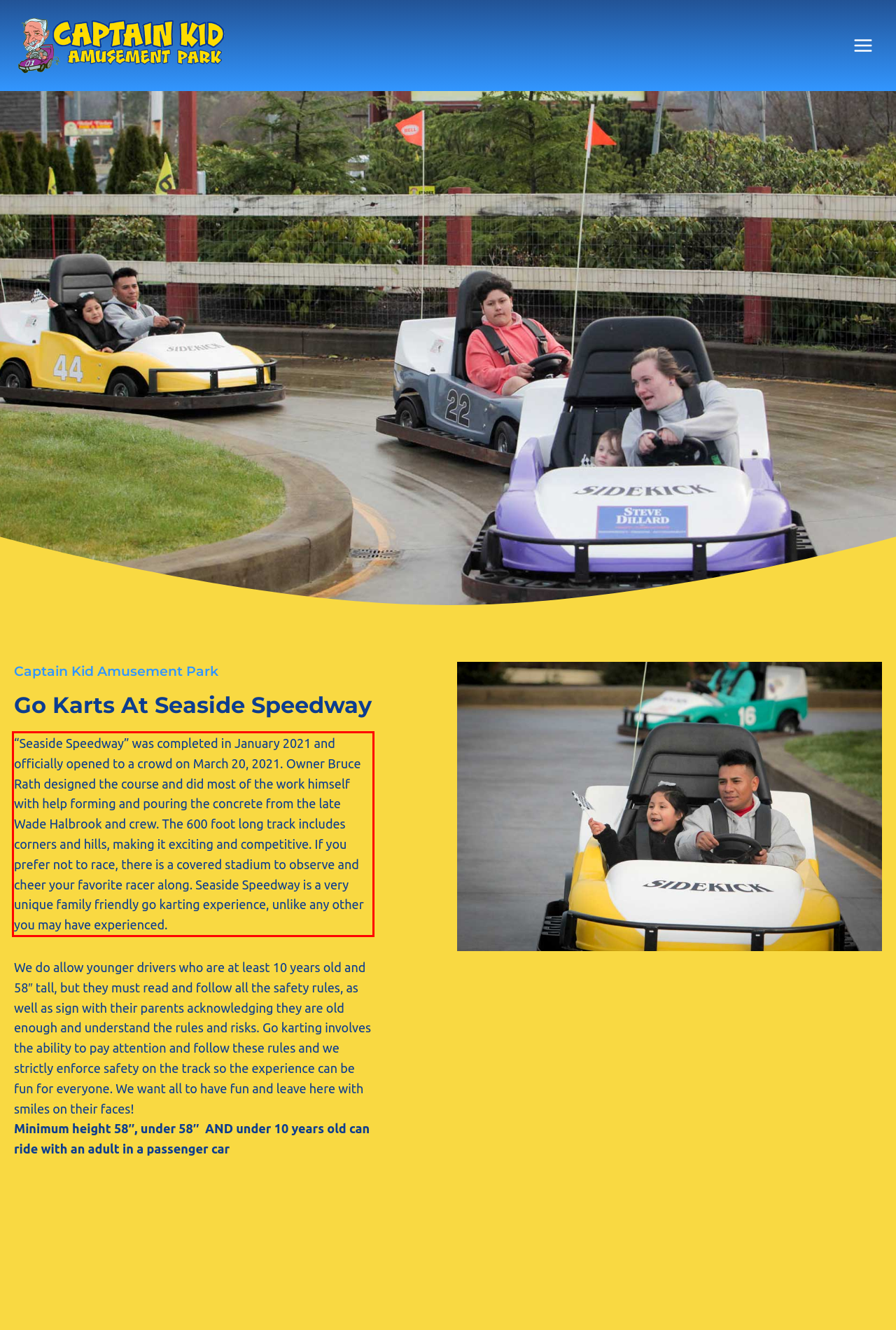You are looking at a screenshot of a webpage with a red rectangle bounding box. Use OCR to identify and extract the text content found inside this red bounding box.

“Seaside Speedway” was completed in January 2021 and officially opened to a crowd on March 20, 2021. Owner Bruce Rath designed the course and did most of the work himself with help forming and pouring the concrete from the late Wade Halbrook and crew. The 600 foot long track includes corners and hills, making it exciting and competitive. If you prefer not to race, there is a covered stadium to observe and cheer your favorite racer along. Seaside Speedway is a very unique family friendly go karting experience, unlike any other you may have experienced.